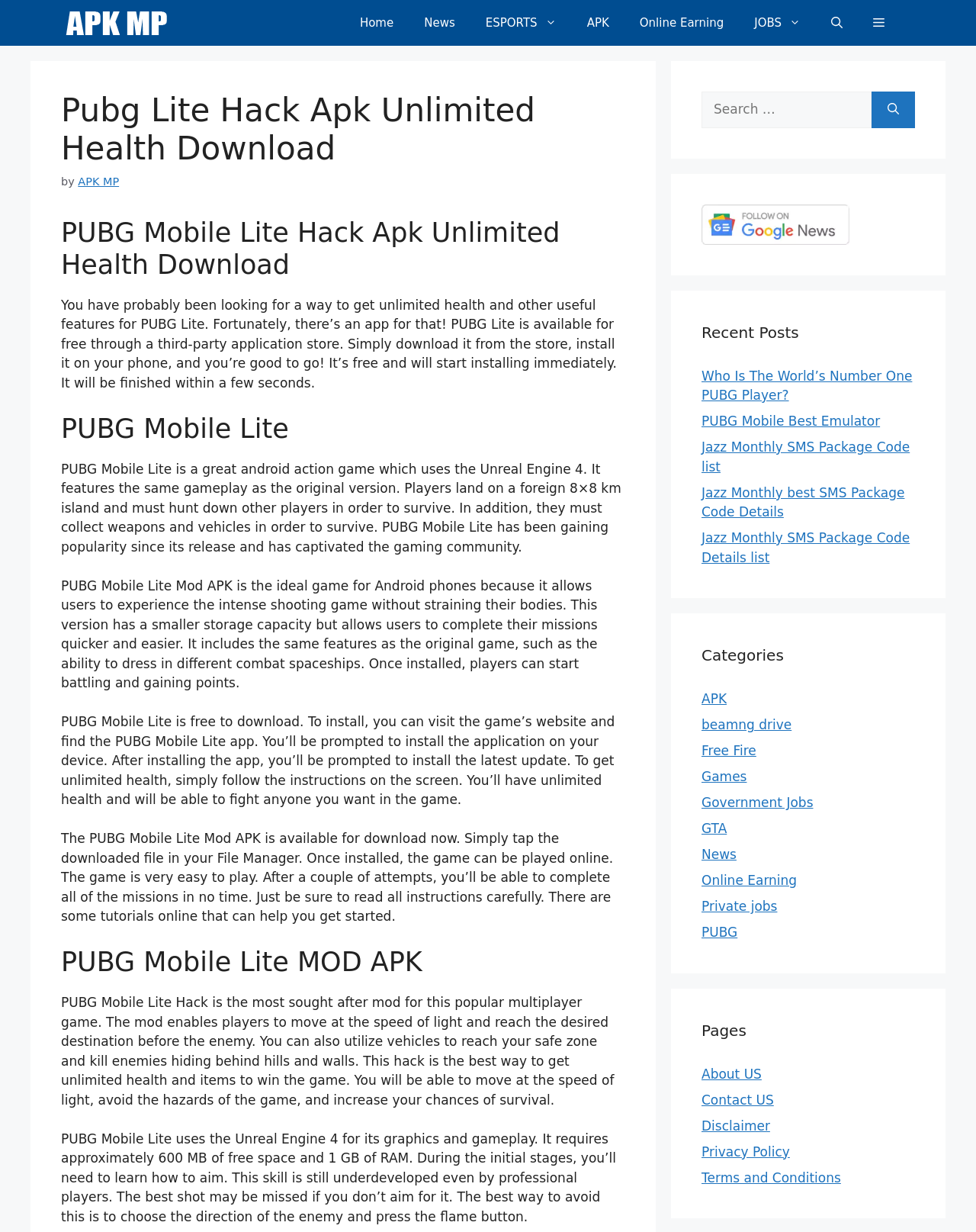What is the purpose of the PUBG Mobile Lite Mod APK?
Analyze the image and deliver a detailed answer to the question.

The webpage mentions that the PUBG Mobile Lite Mod APK is the most sought-after mod for this popular multiplayer game, enabling players to move at the speed of light, reach the desired destination before the enemy, and get unlimited health and items to win the game.